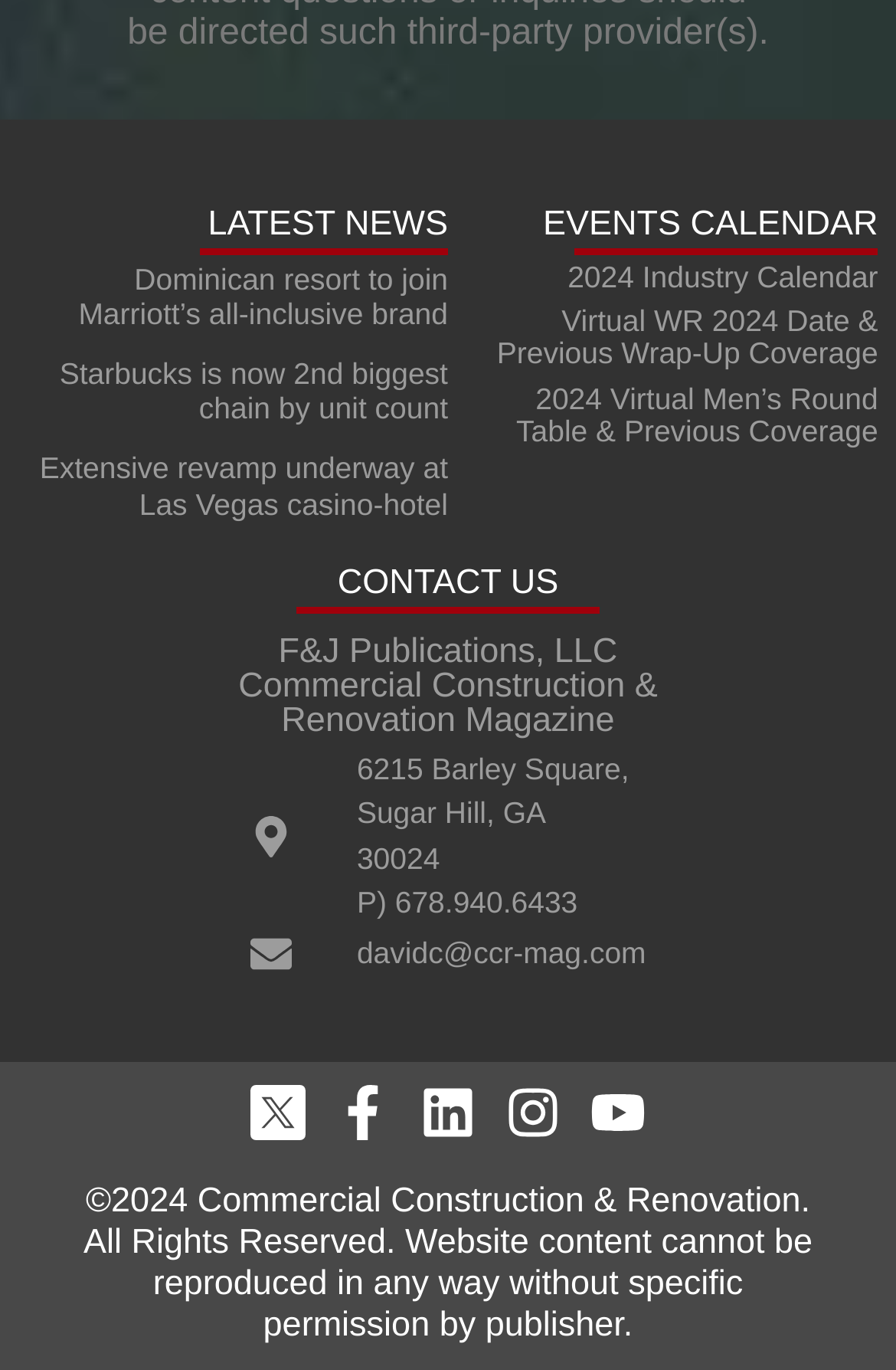Calculate the bounding box coordinates of the UI element given the description: "2024 Industry Calendar".

[0.51, 0.19, 0.98, 0.214]